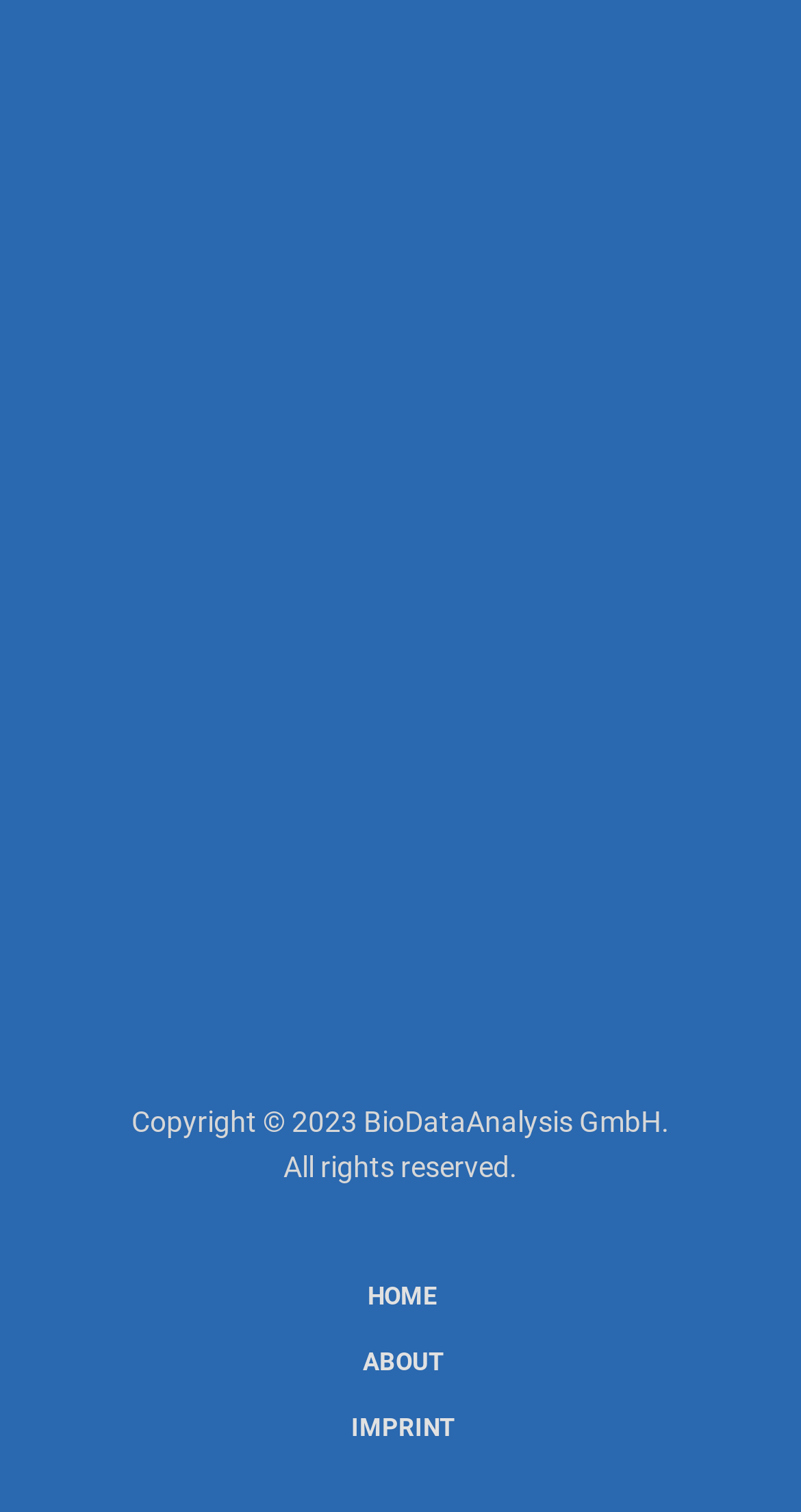Provide the bounding box coordinates of the HTML element described by the text: "Privacy Statement".

[0.044, 0.502, 0.962, 0.551]